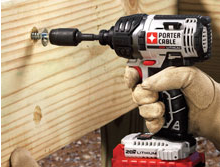Provide an in-depth description of all elements within the image.

The image features a Porter-Cable lithium-ion impact driver in action, being used to drive a screw into a piece of wooden material. A gloved hand grips the tool firmly, showcasing its ergonomic design and robust functionality. The impact driver, identified by its distinct red and black color scheme and marked with the Porter-Cable logo, includes a visible battery pack at its base, emphasizing its cordless capability. This tool represents the latest advancements in power tools, tailored for efficiency and convenience, particularly for home renovation and construction tasks. The background features textured wood grain, indicative of a workshop or project site, highlighting the practical application of this powerful tool in everyday building and repair scenarios.